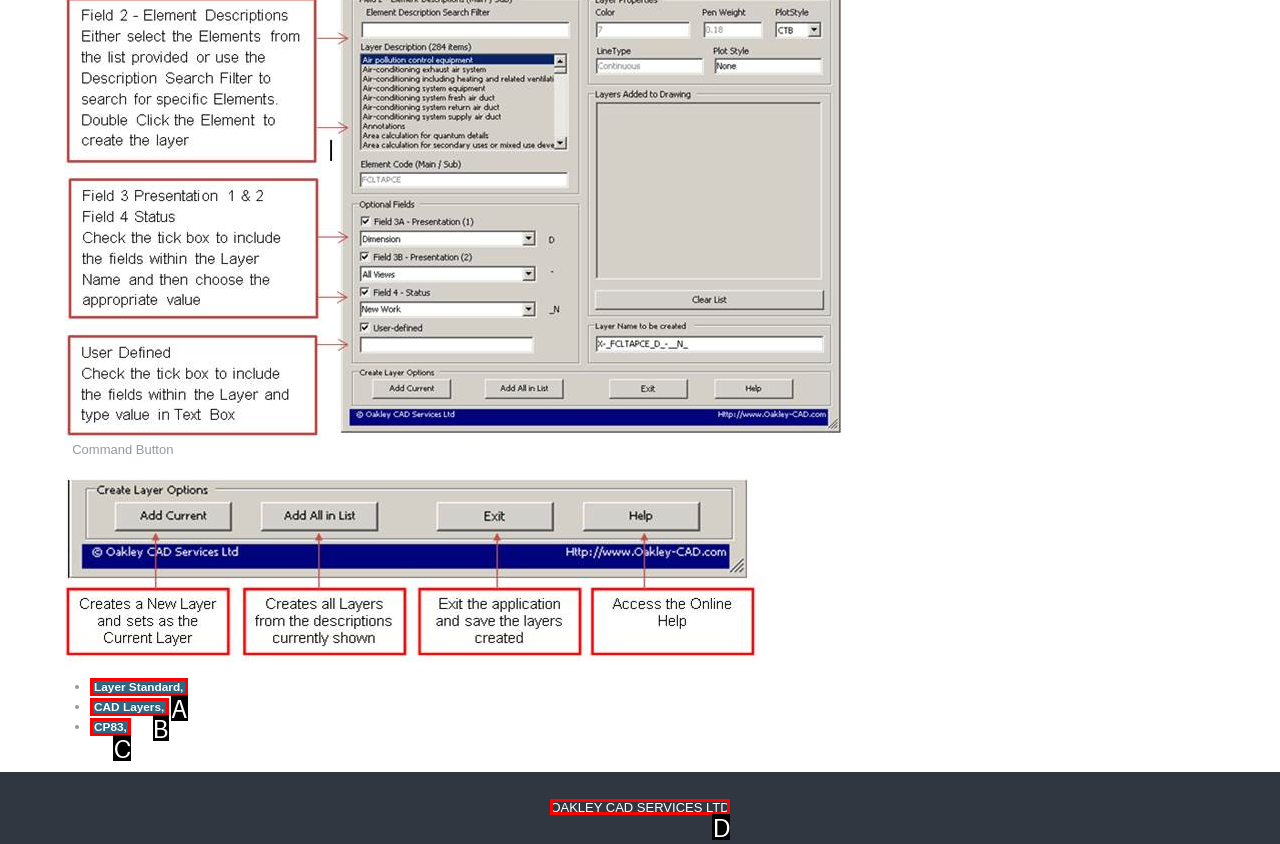Determine which HTML element matches the given description: twojak@cca.edu. Provide the corresponding option's letter directly.

None